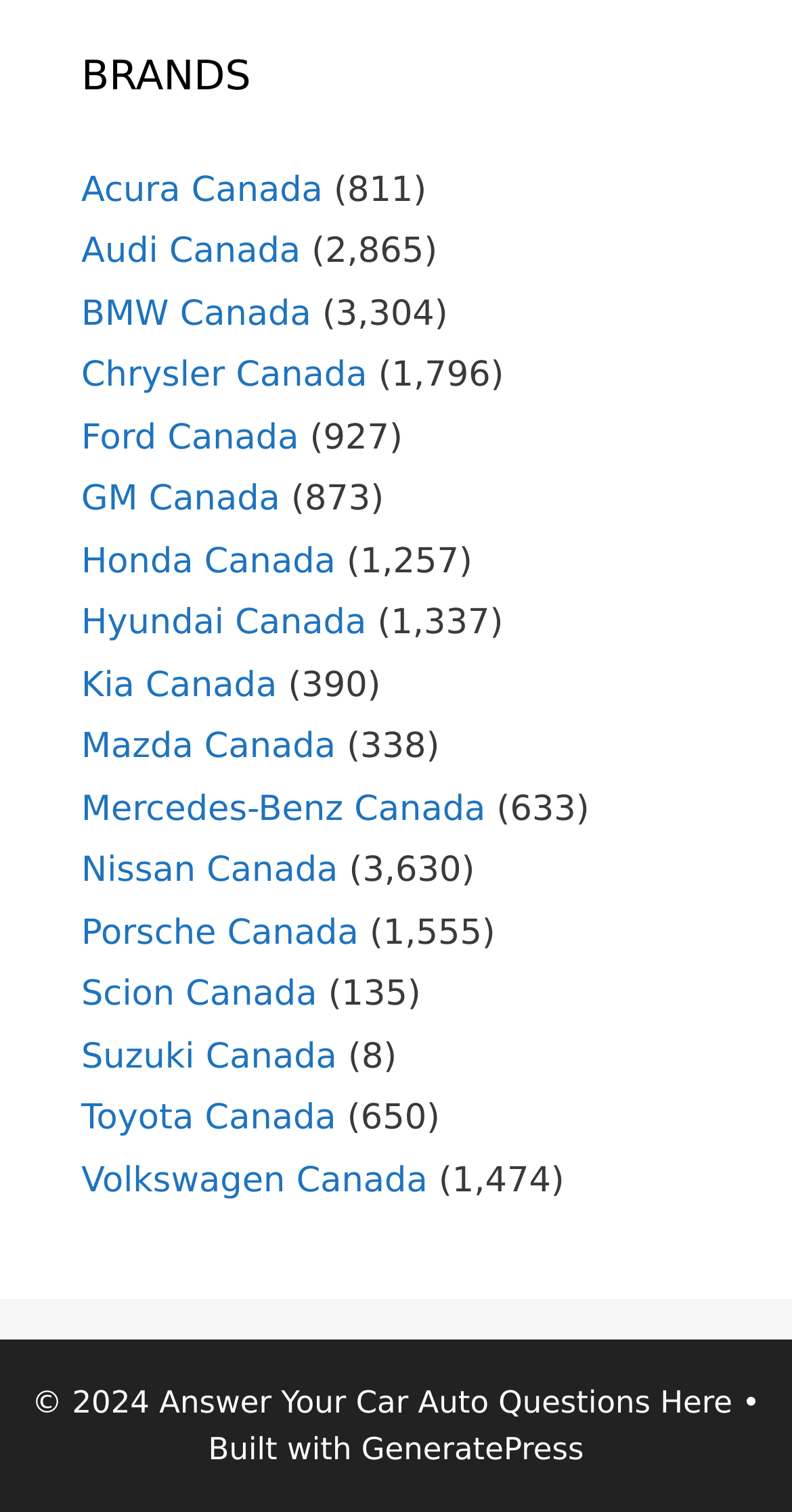Given the description: "GeneratePress", determine the bounding box coordinates of the UI element. The coordinates should be formatted as four float numbers between 0 and 1, [left, top, right, bottom].

[0.456, 0.946, 0.737, 0.97]